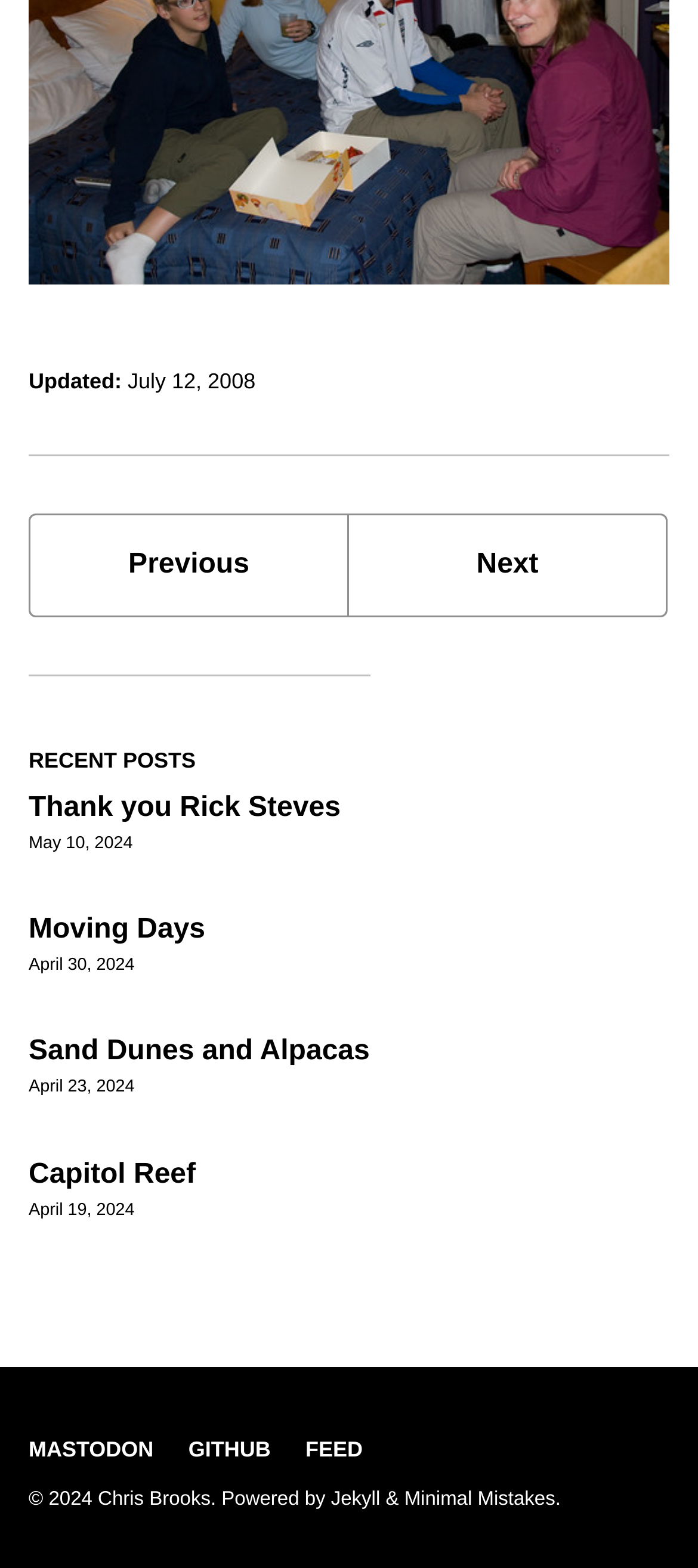Locate the bounding box coordinates of the region to be clicked to comply with the following instruction: "Visit 'MASTODON'". The coordinates must be four float numbers between 0 and 1, in the form [left, top, right, bottom].

[0.041, 0.916, 0.246, 0.932]